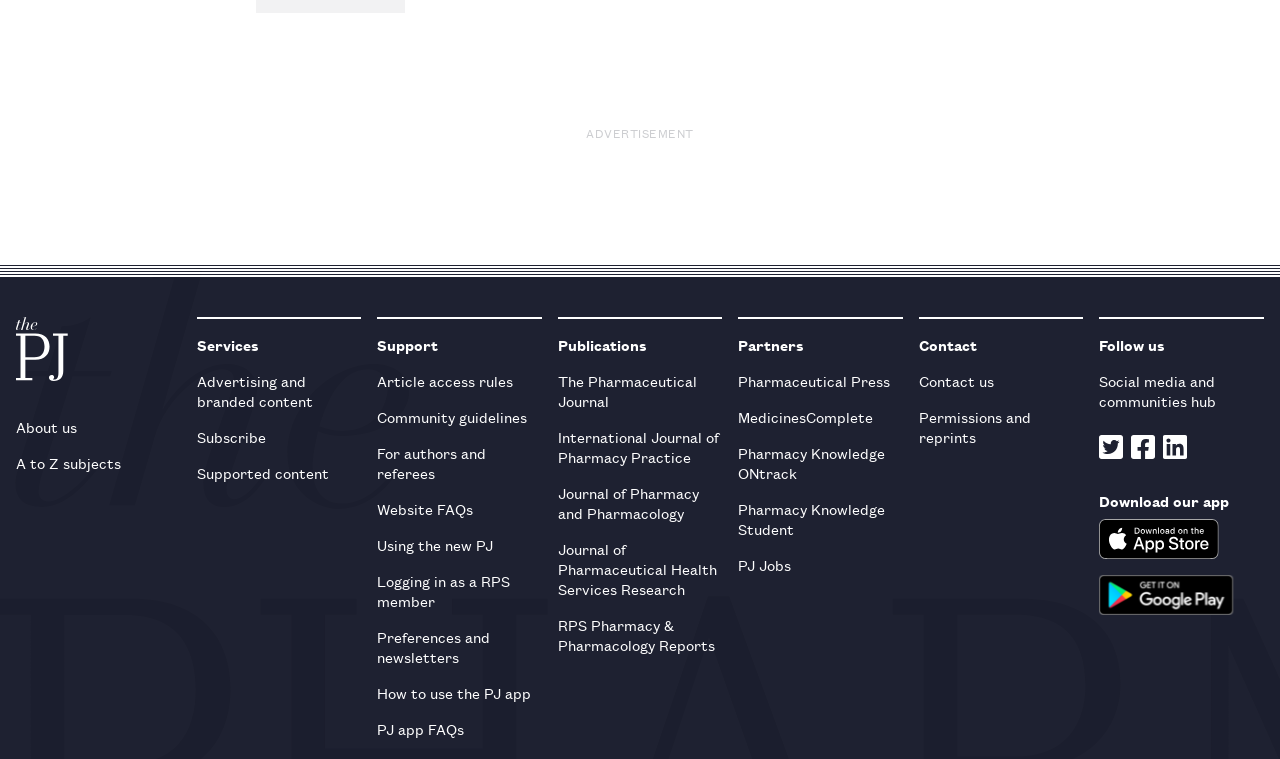Could you highlight the region that needs to be clicked to execute the instruction: "contact us"?

None